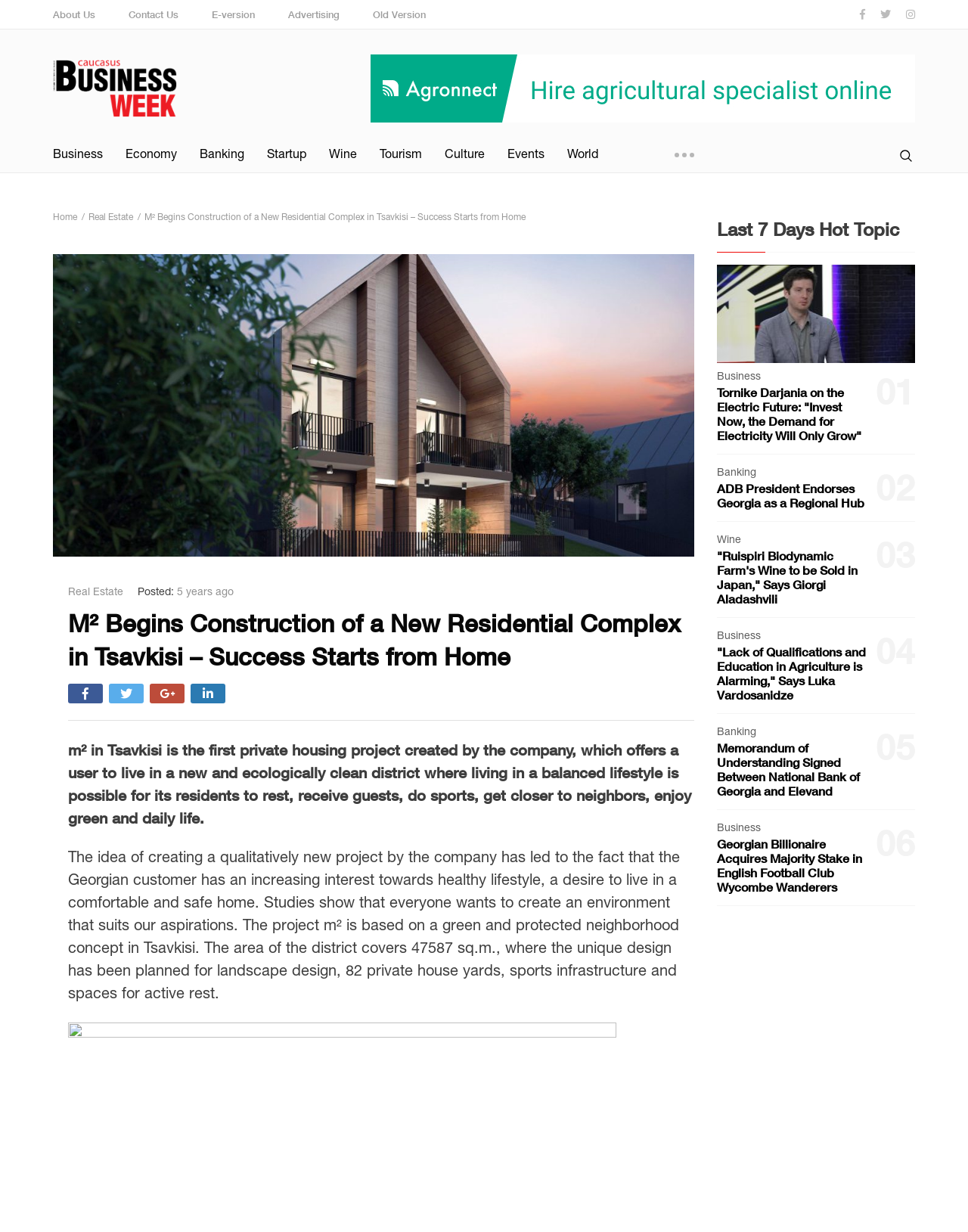Find the bounding box coordinates for the HTML element described in this sentence: "Real Estate". Provide the coordinates as four float numbers between 0 and 1, in the format [left, top, right, bottom].

[0.091, 0.172, 0.138, 0.18]